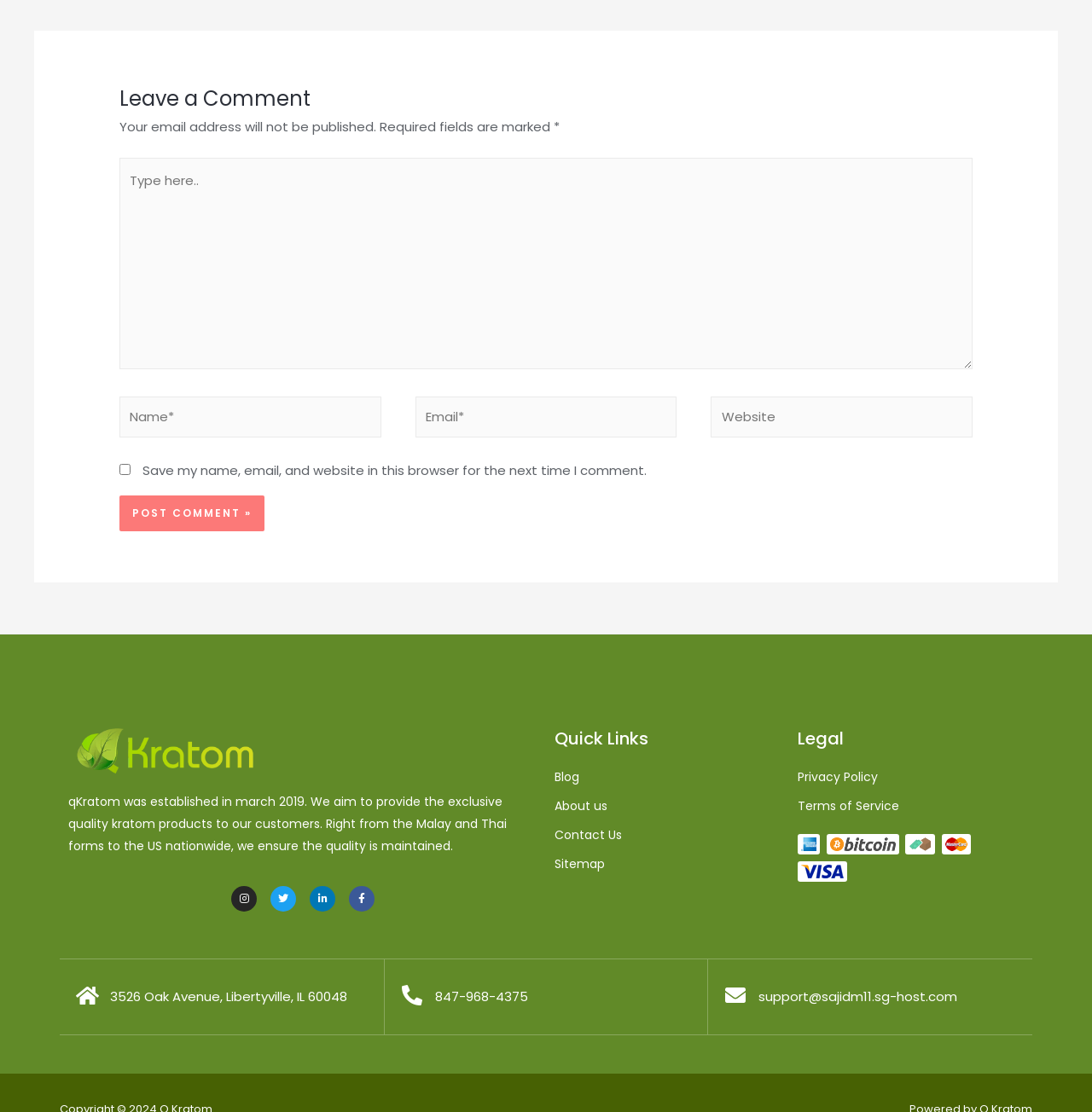How many social media links are available?
Using the image as a reference, answer the question with a short word or phrase.

Four